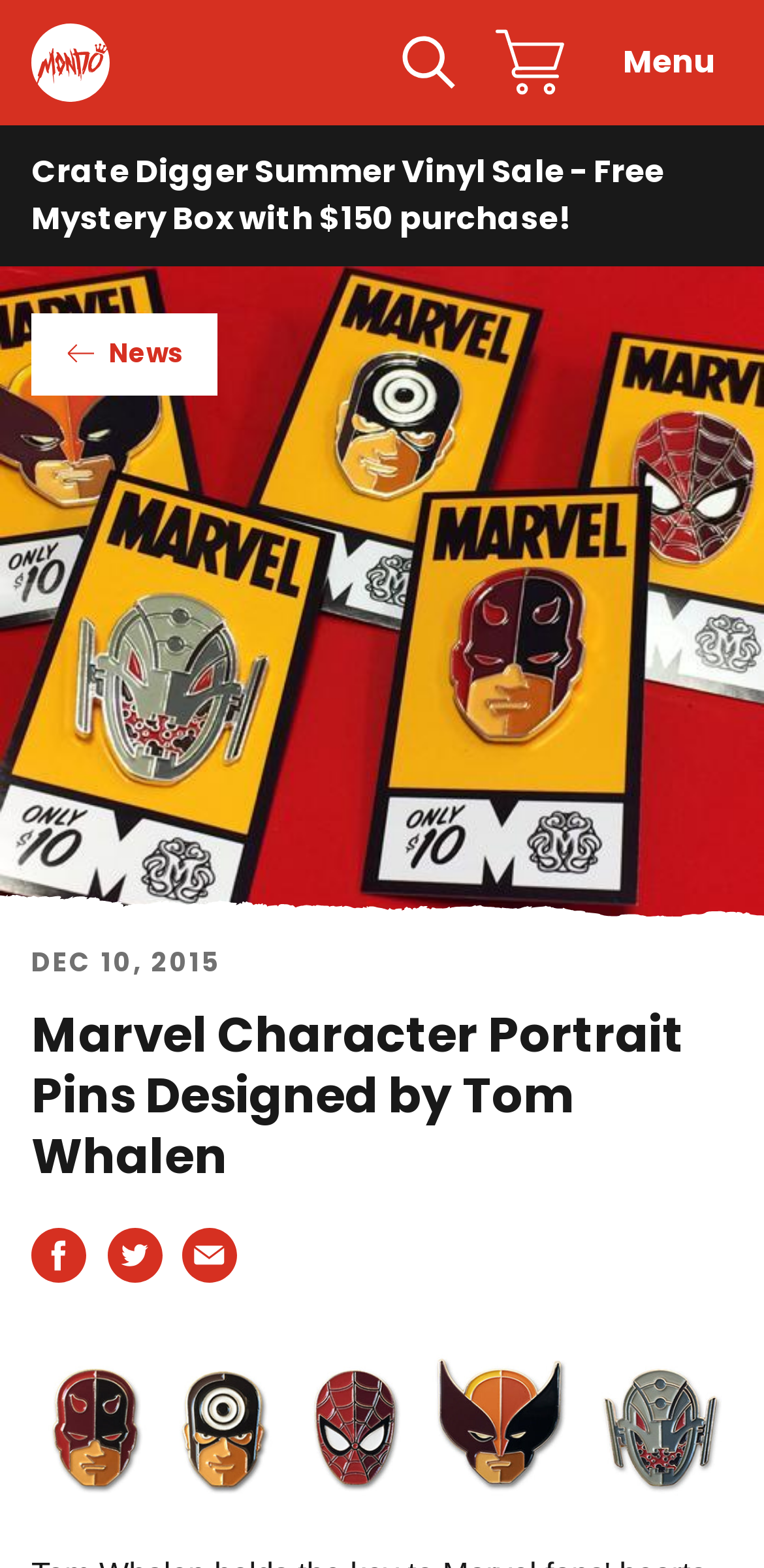Respond to the question with just a single word or phrase: 
What is the date mentioned on the page?

DEC 10, 2015